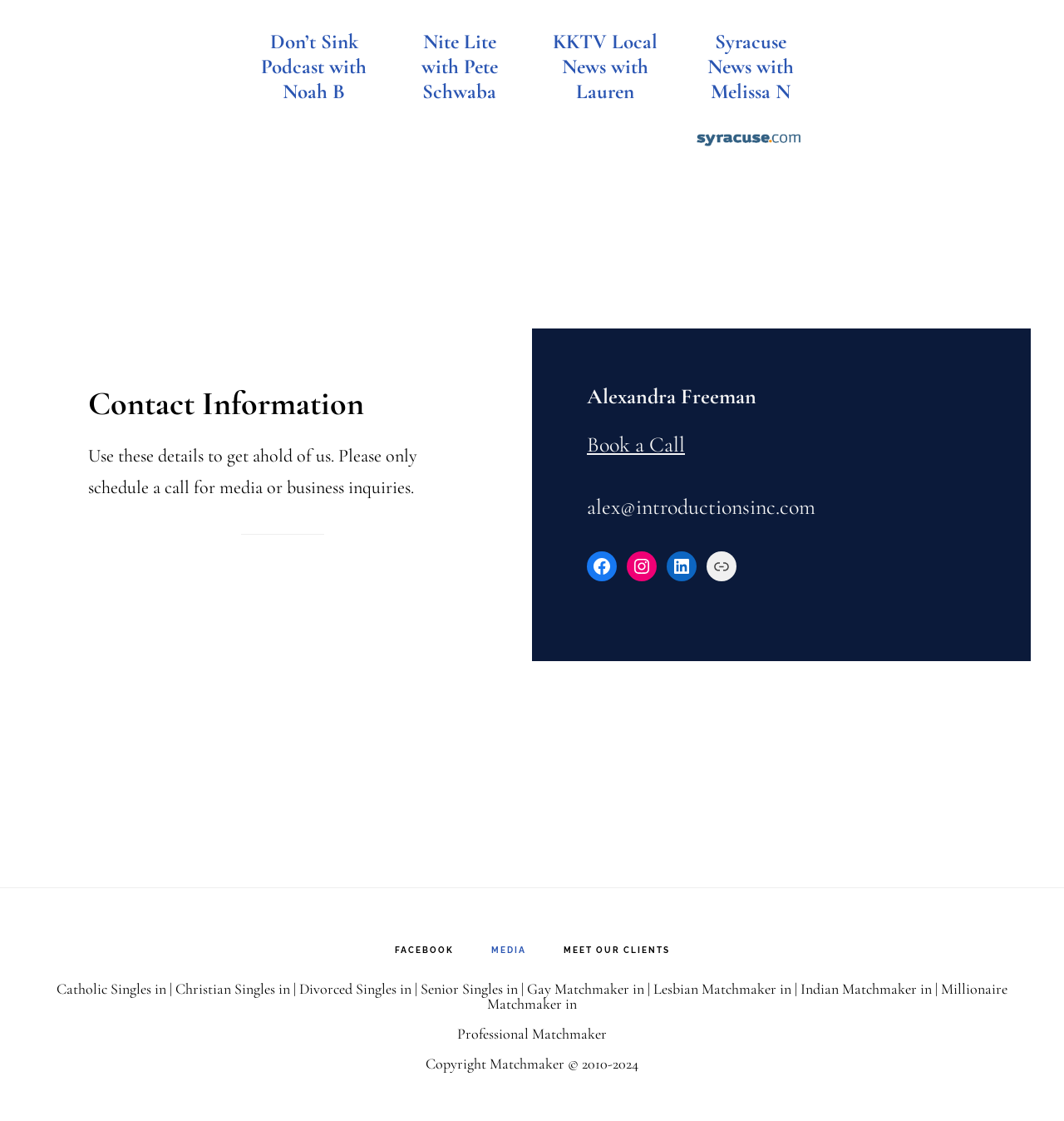What is the purpose of the 'Book a Call' button?
Refer to the image and answer the question using a single word or phrase.

Schedule a call for media or business inquiries